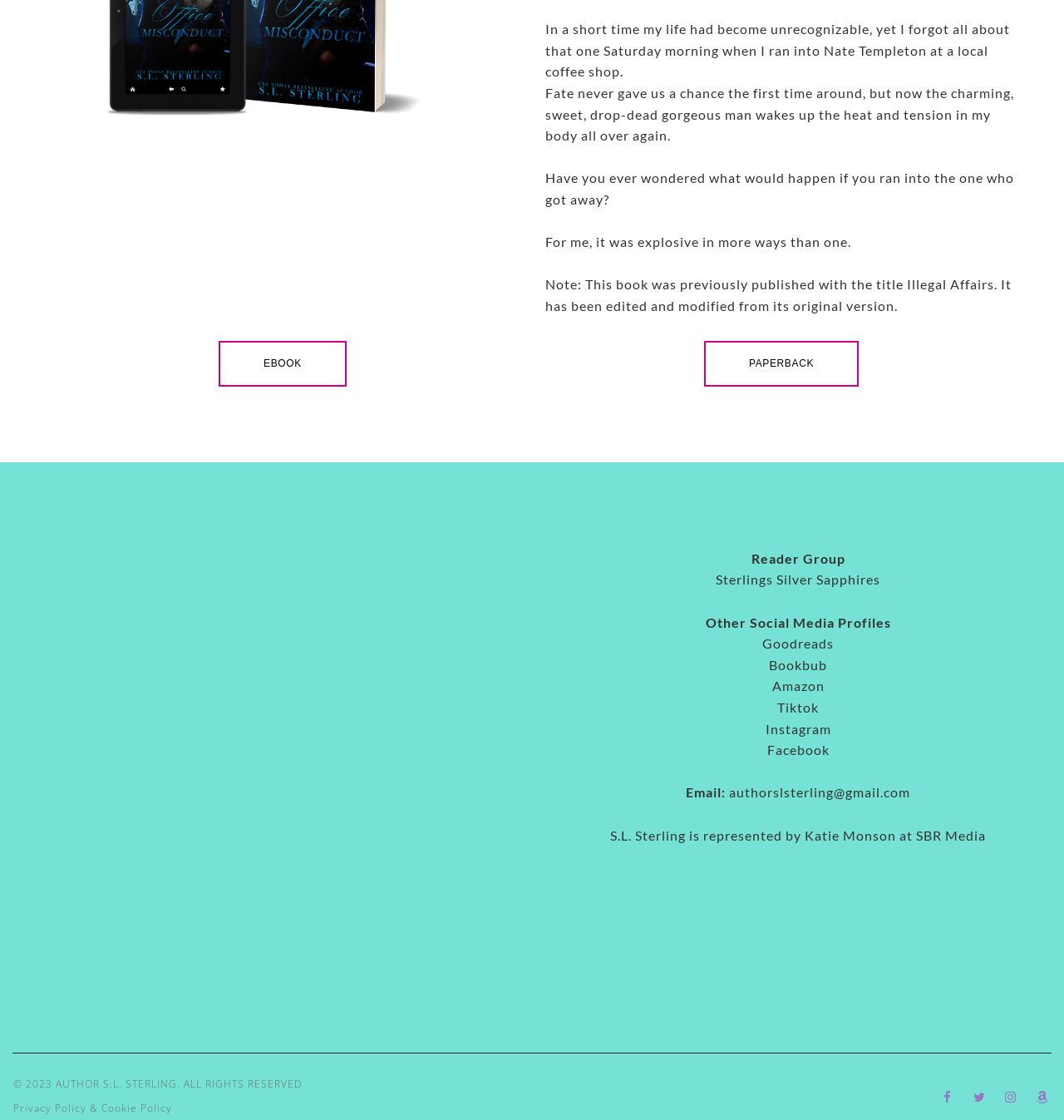Determine the bounding box coordinates of the target area to click to execute the following instruction: "Contact the author via email."

[0.682, 0.7, 0.855, 0.714]